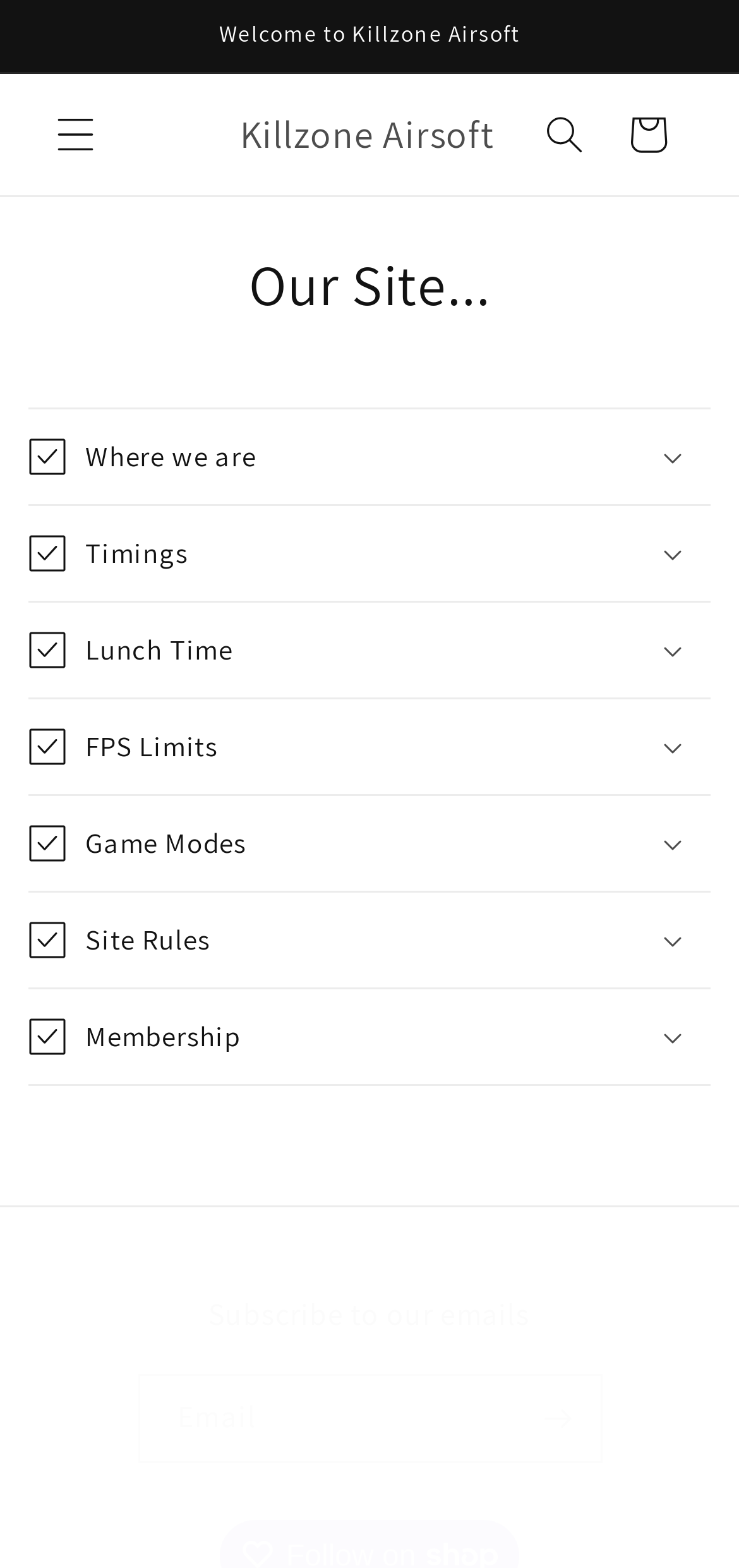Locate the bounding box coordinates of the element I should click to achieve the following instruction: "Go back to top".

None